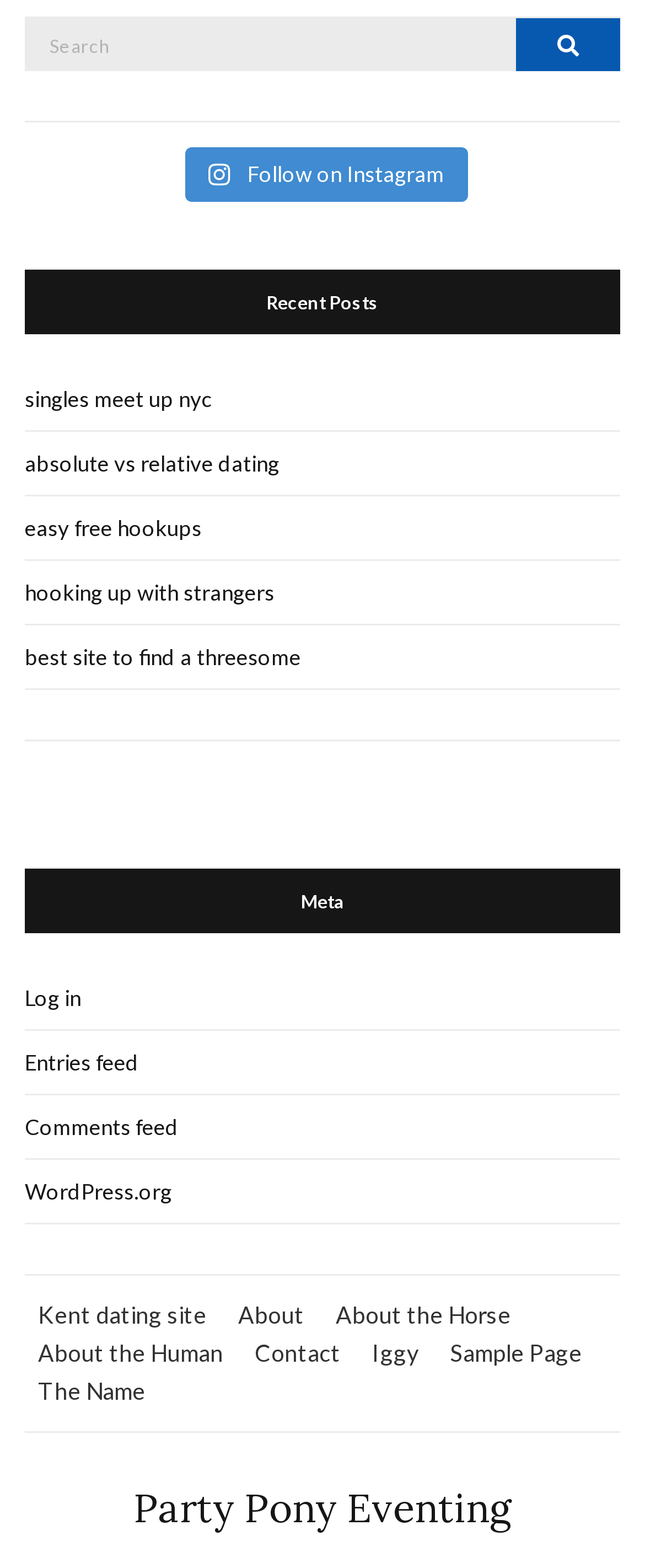Provide a thorough and detailed response to the question by examining the image: 
What is the purpose of the search bar?

The search bar is located at the top of the webpage, and it has a textbox and a search button. The textbox has a placeholder text 'Search' and the button has a search icon. This suggests that the search bar is used to search for posts on the website.